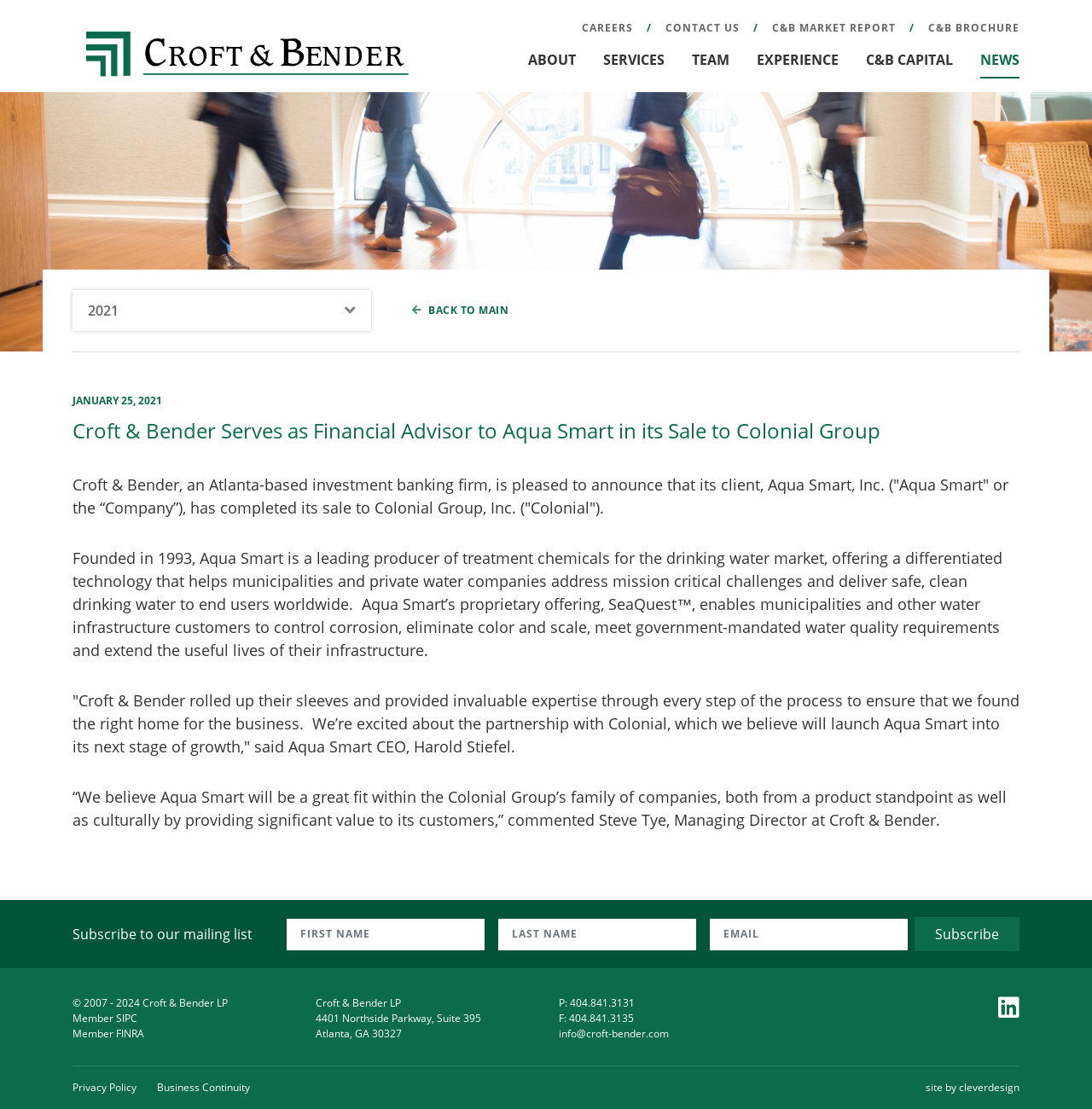Using details from the image, please answer the following question comprehensively:
What is the name of the company?

The name of the company can be found in the top-left corner of the webpage, where it is written as 'Croft & Bender | News'.